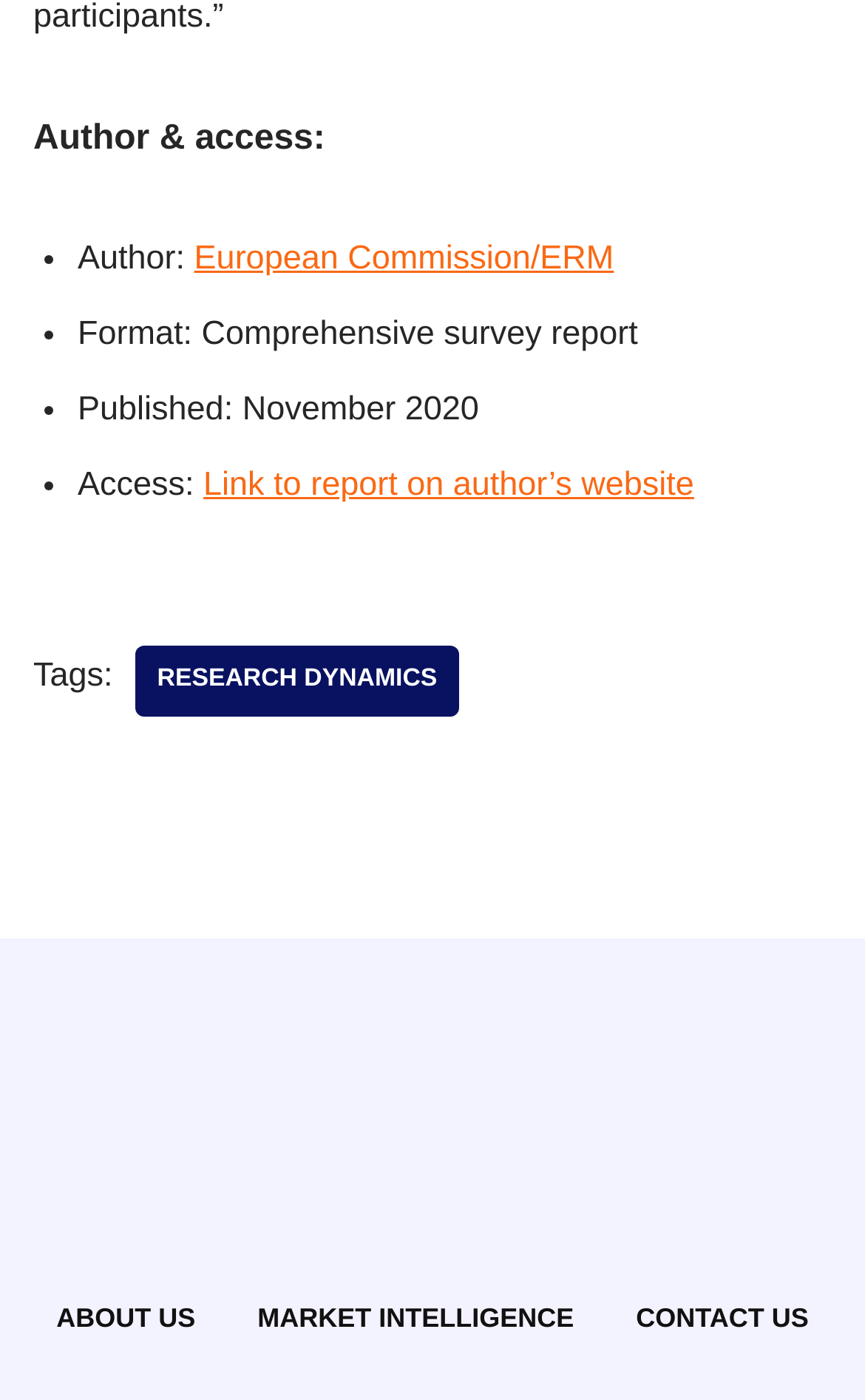Examine the image carefully and respond to the question with a detailed answer: 
When was the report published?

The publication date of the report can be found in the section 'Author & access:' where it is listed as 'Published: November 2020'.